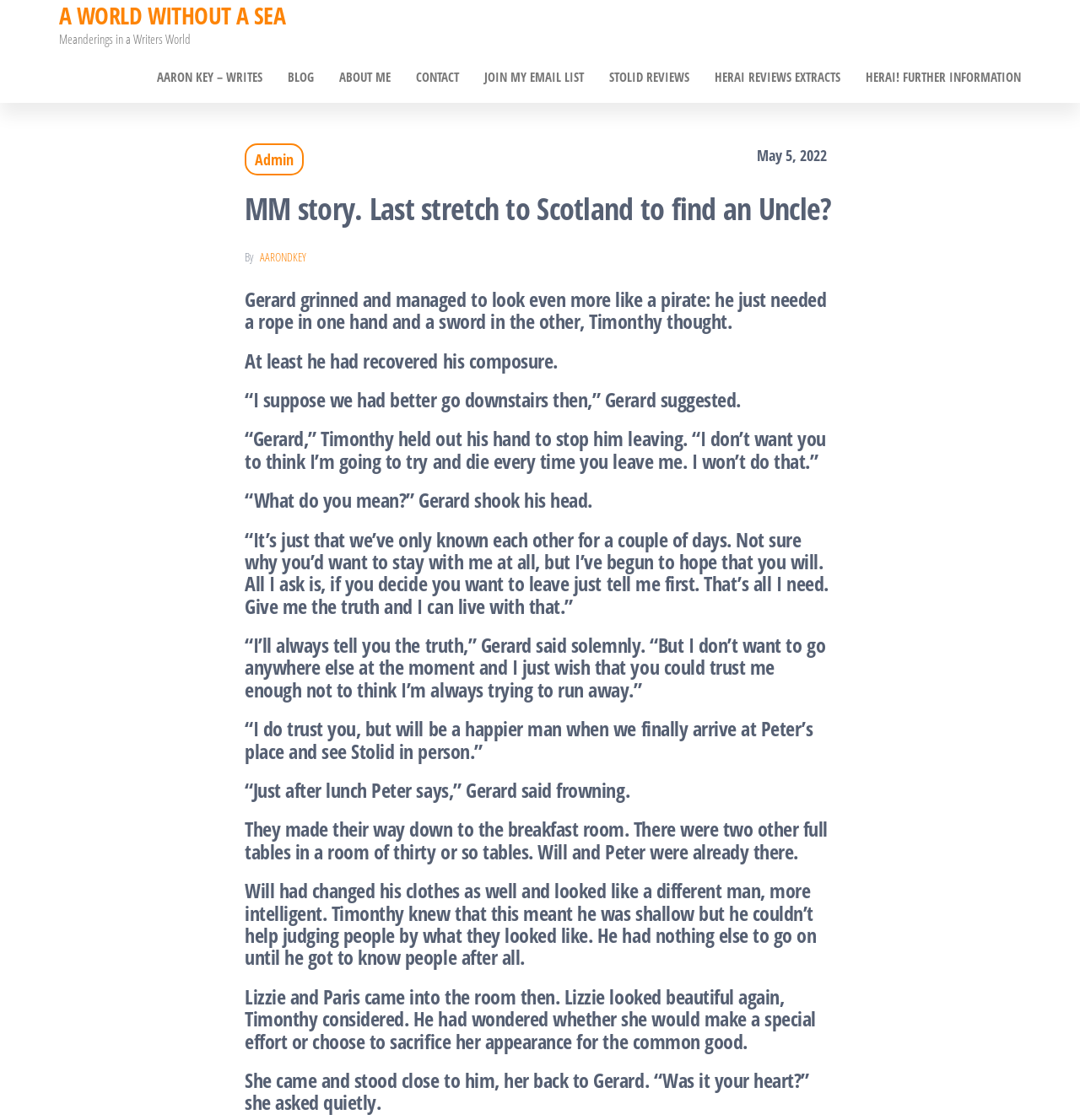Bounding box coordinates should be in the format (top-left x, top-left y, bottom-right x, bottom-right y) and all values should be floating point numbers between 0 and 1. Determine the bounding box coordinate for the UI element described as: Aaron Key – Writes

[0.134, 0.046, 0.255, 0.091]